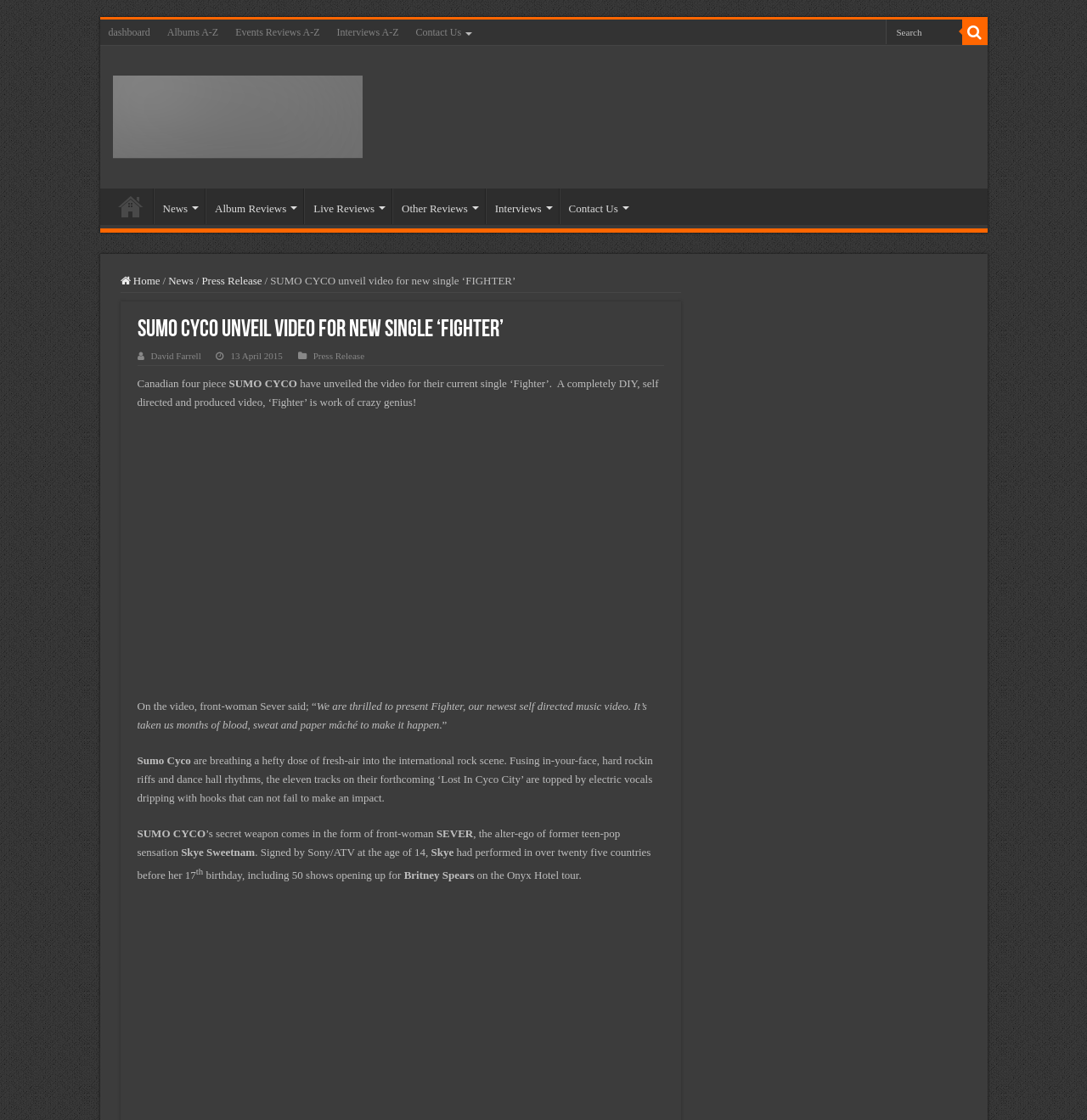Determine the bounding box coordinates for the region that must be clicked to execute the following instruction: "Search for something".

[0.814, 0.017, 0.885, 0.039]